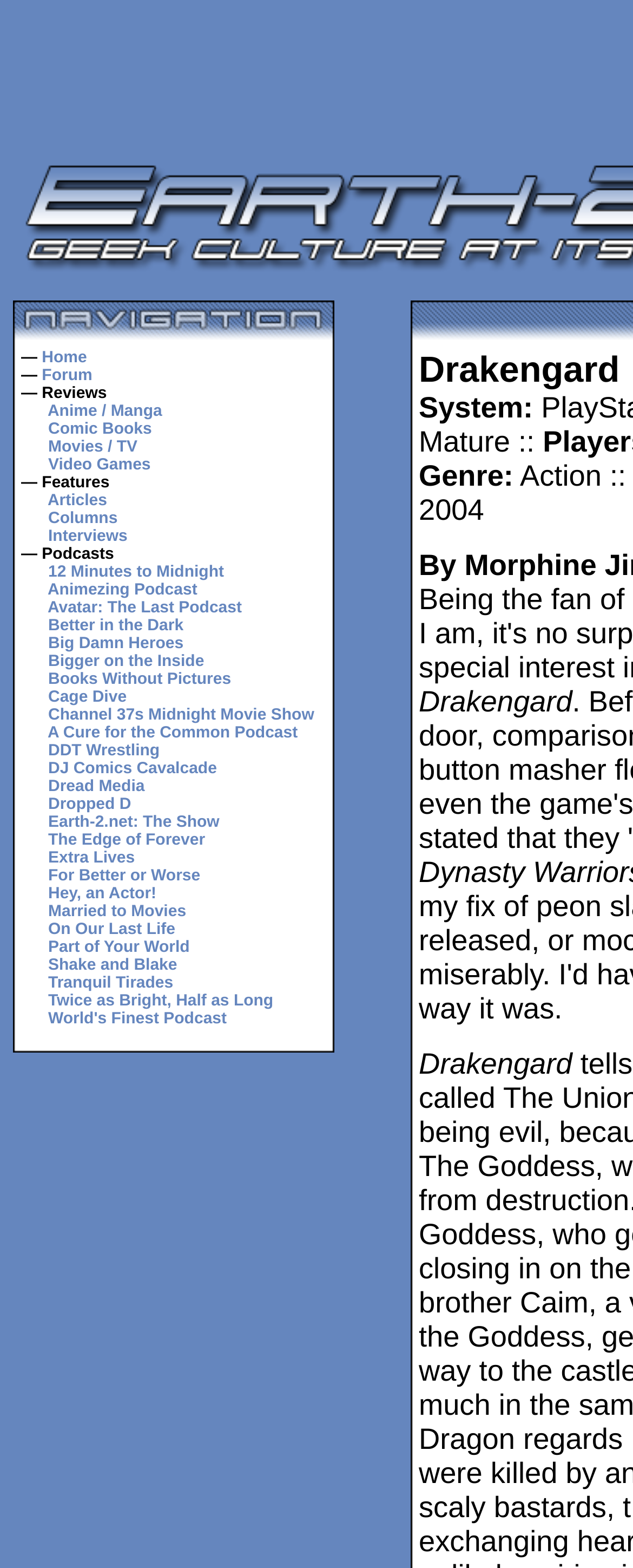What is the first podcast link?
Look at the screenshot and give a one-word or phrase answer.

12 Minutes to Midnight